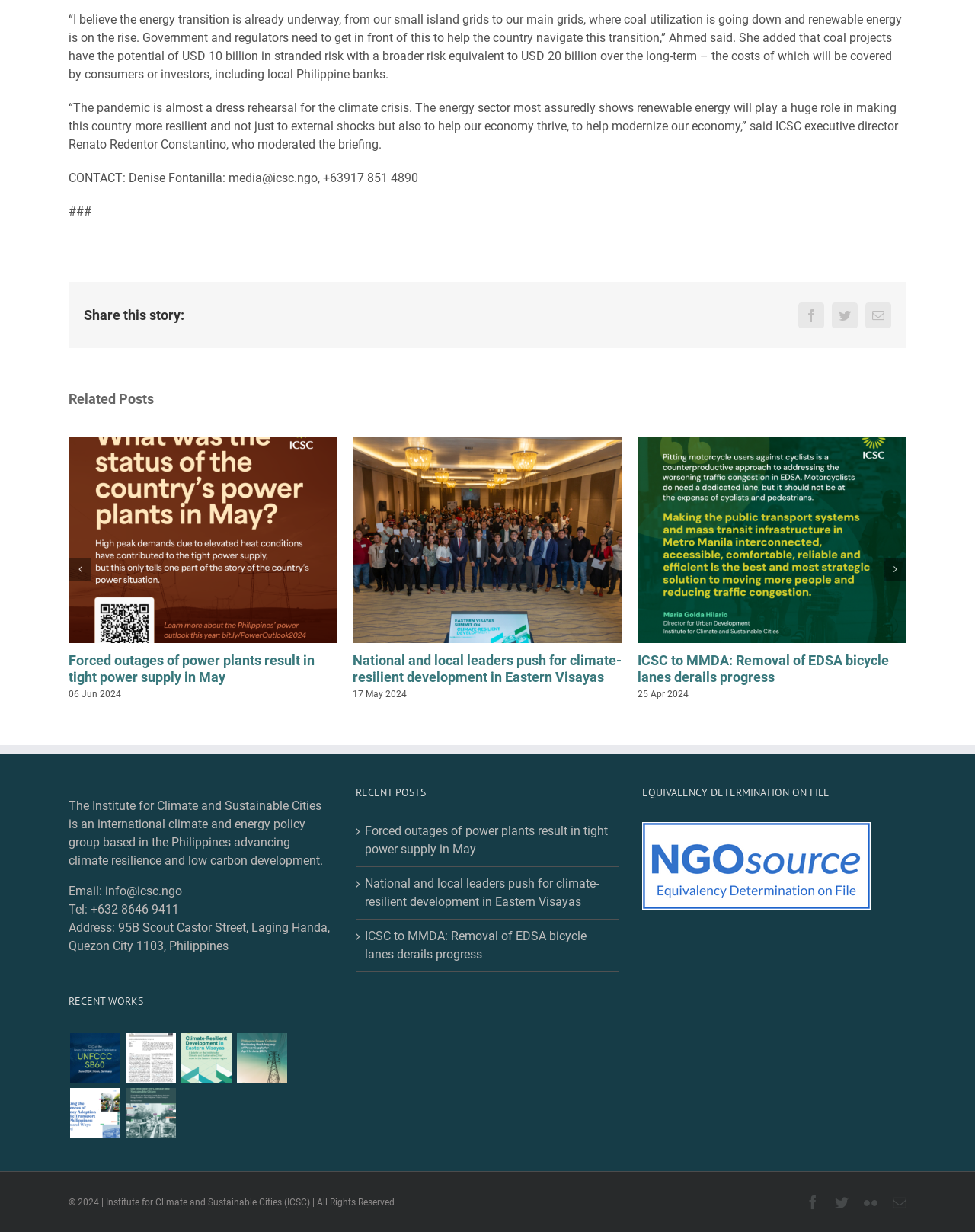Identify the bounding box coordinates of the section to be clicked to complete the task described by the following instruction: "Contact ICSC through email". The coordinates should be four float numbers between 0 and 1, formatted as [left, top, right, bottom].

[0.07, 0.718, 0.187, 0.729]